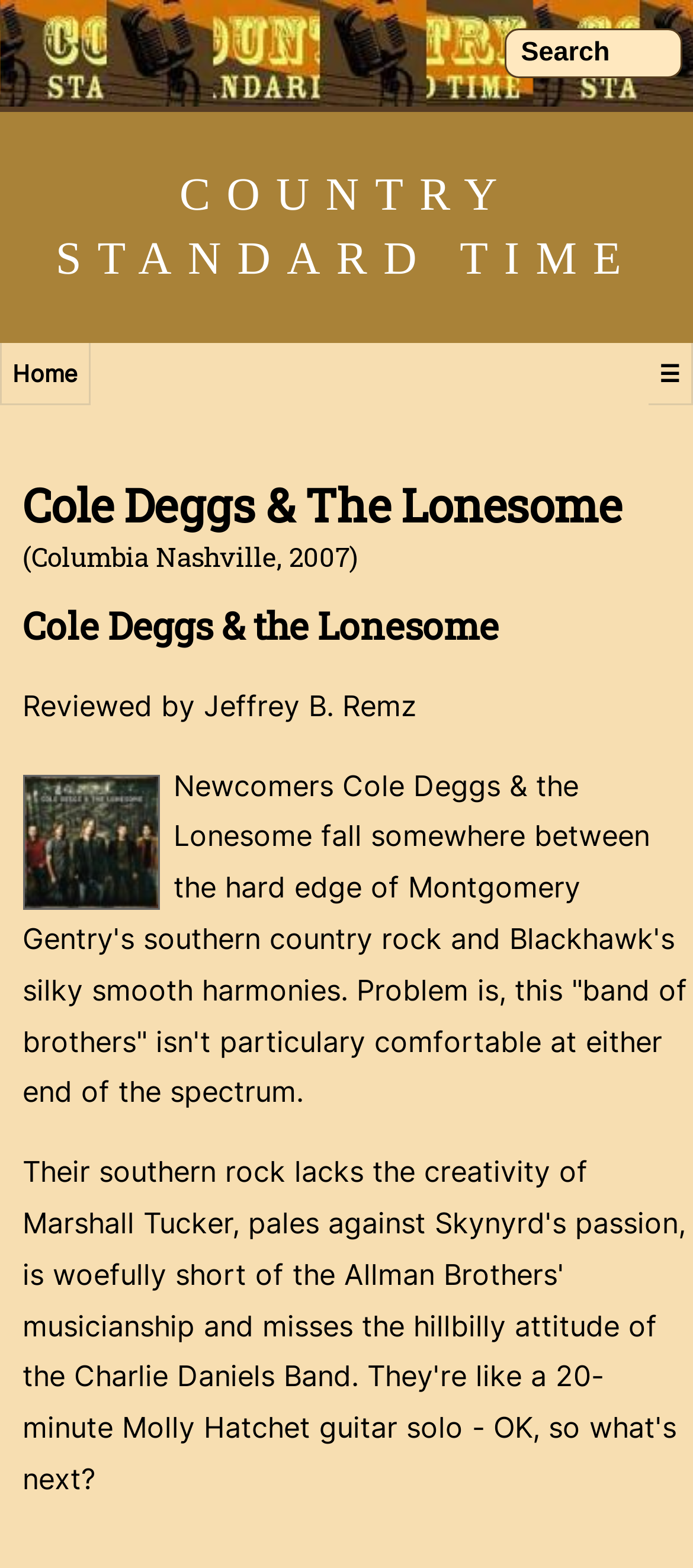What is the name of the record label?
Answer the question with a thorough and detailed explanation.

The name of the record label can be found in the heading element with ID 70, which contains the text 'Cole Deggs & The Lonesome (Columbia Nashville, 2007)'.